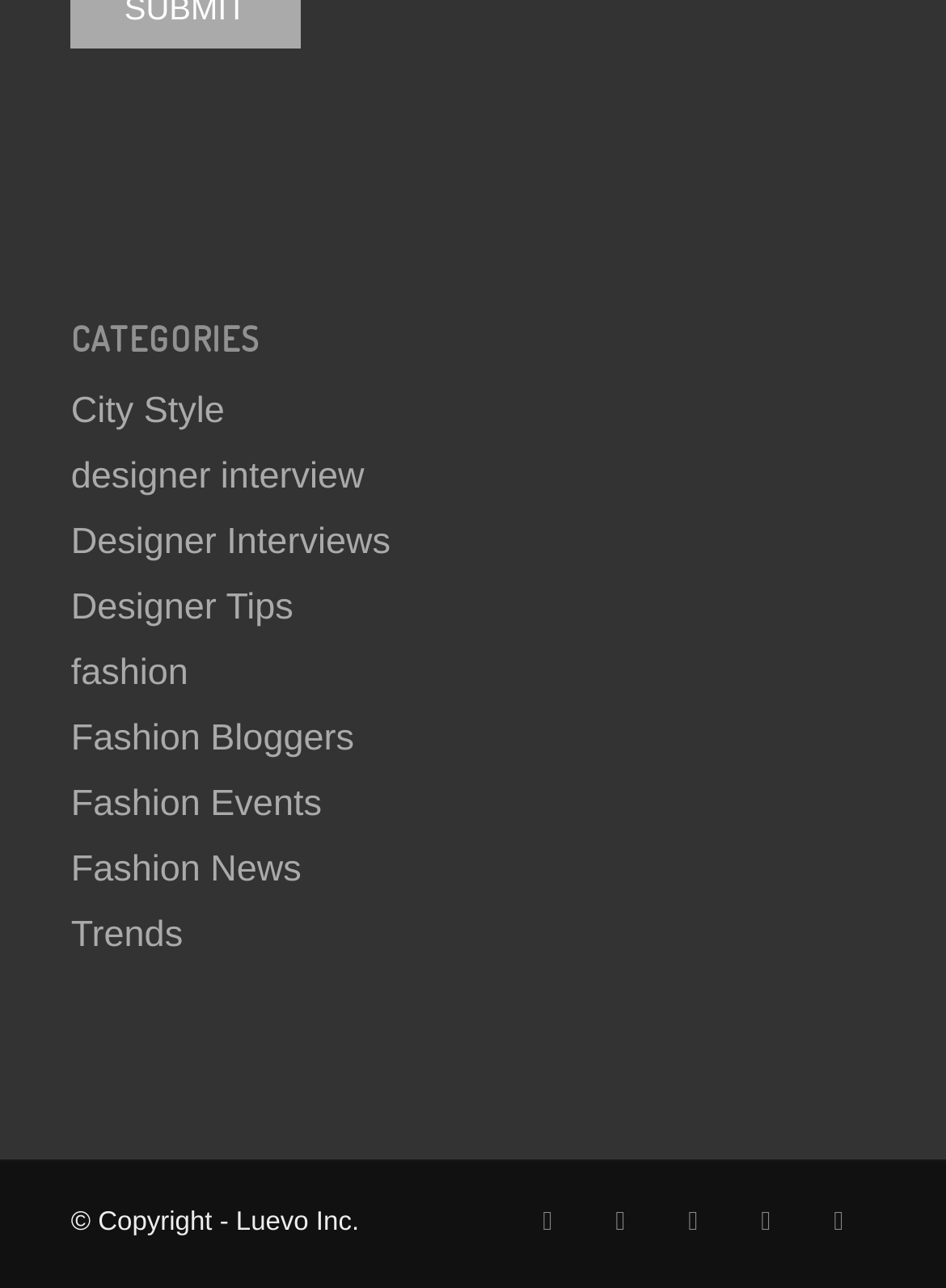How many links are there under the 'CATEGORIES' heading?
Using the visual information, answer the question in a single word or phrase.

7